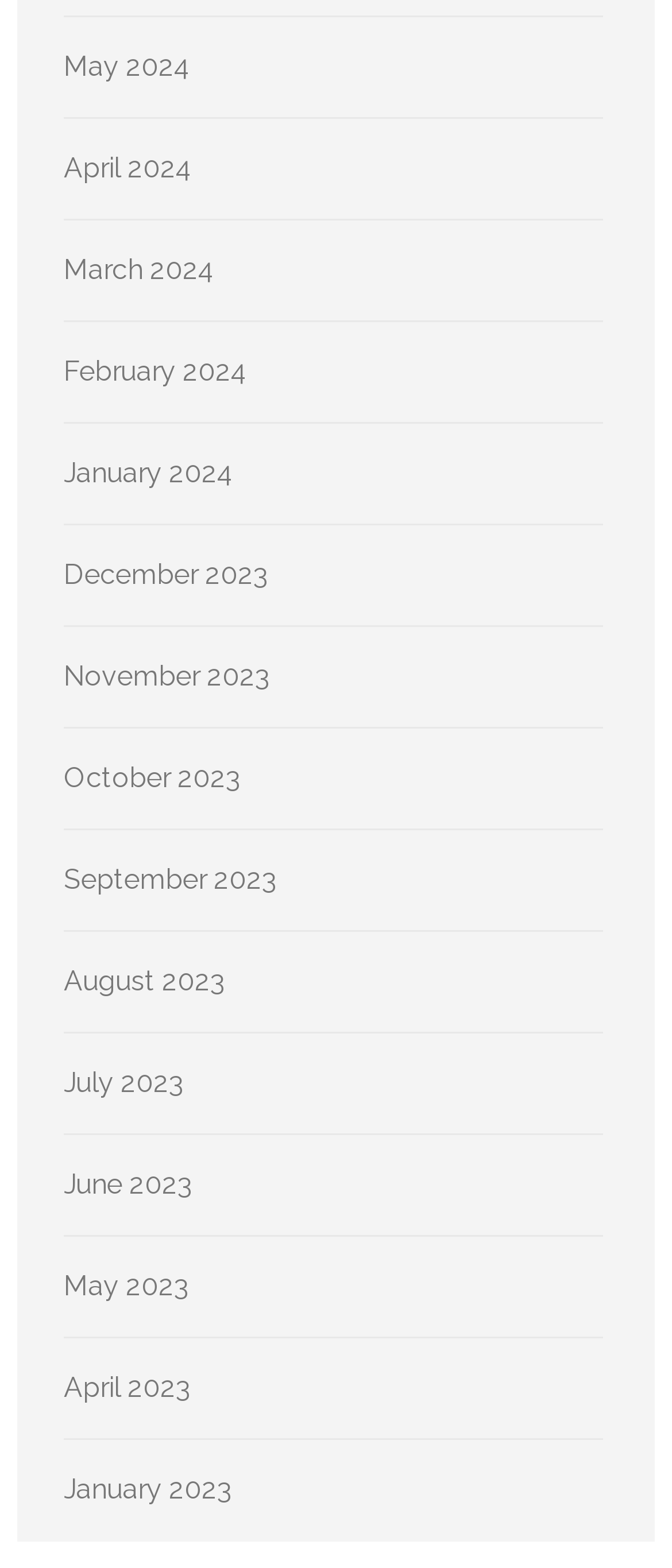Is there a link for March 2022?
Please provide an in-depth and detailed response to the question.

I searched the list of links and did not find any link for March 2022. The earliest year available is 2023, and the latest year available is 2024.